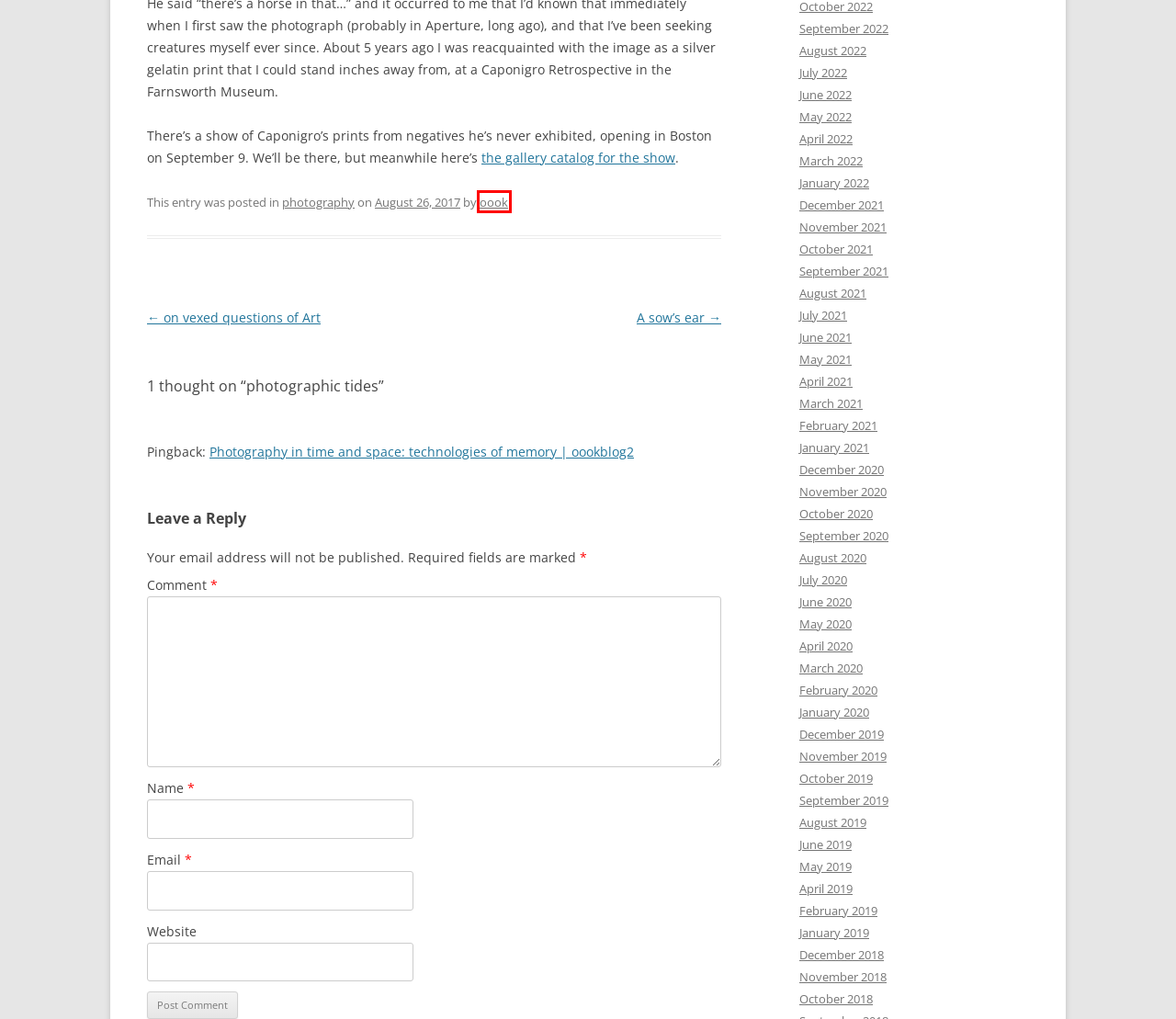You have been given a screenshot of a webpage with a red bounding box around a UI element. Select the most appropriate webpage description for the new webpage that appears after clicking the element within the red bounding box. The choices are:
A. February | 2021 | oookblog2
B. July | 2022 | oookblog2
C. oook | oookblog2
D. A sow’s ear | oookblog2
E. August | 2020 | oookblog2
F. February | 2019 | oookblog2
G. June | 2020 | oookblog2
H. May | 2019 | oookblog2

C